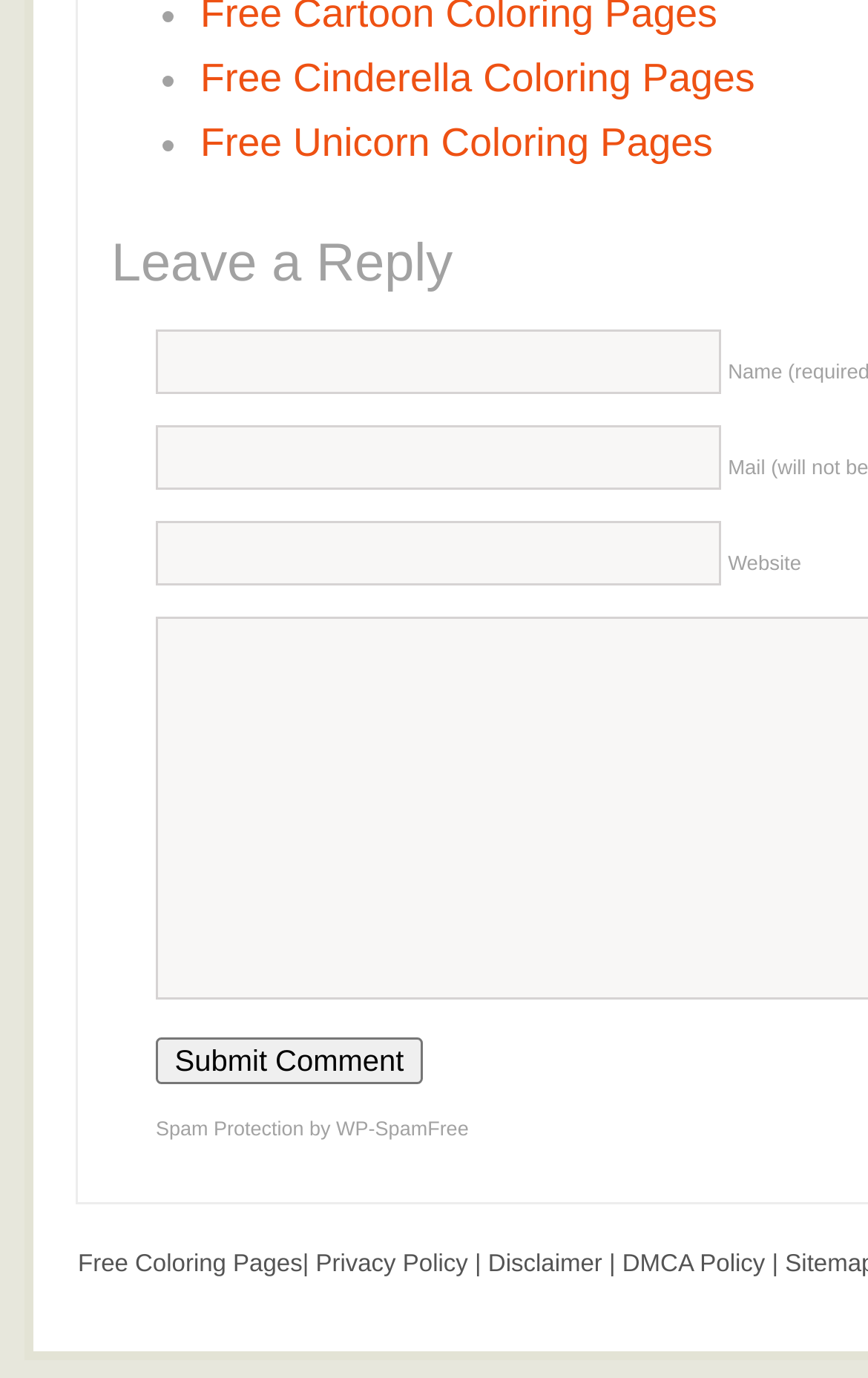Identify the bounding box coordinates of the clickable section necessary to follow the following instruction: "Click on Free Cinderella Coloring Pages". The coordinates should be presented as four float numbers from 0 to 1, i.e., [left, top, right, bottom].

[0.231, 0.041, 0.87, 0.073]